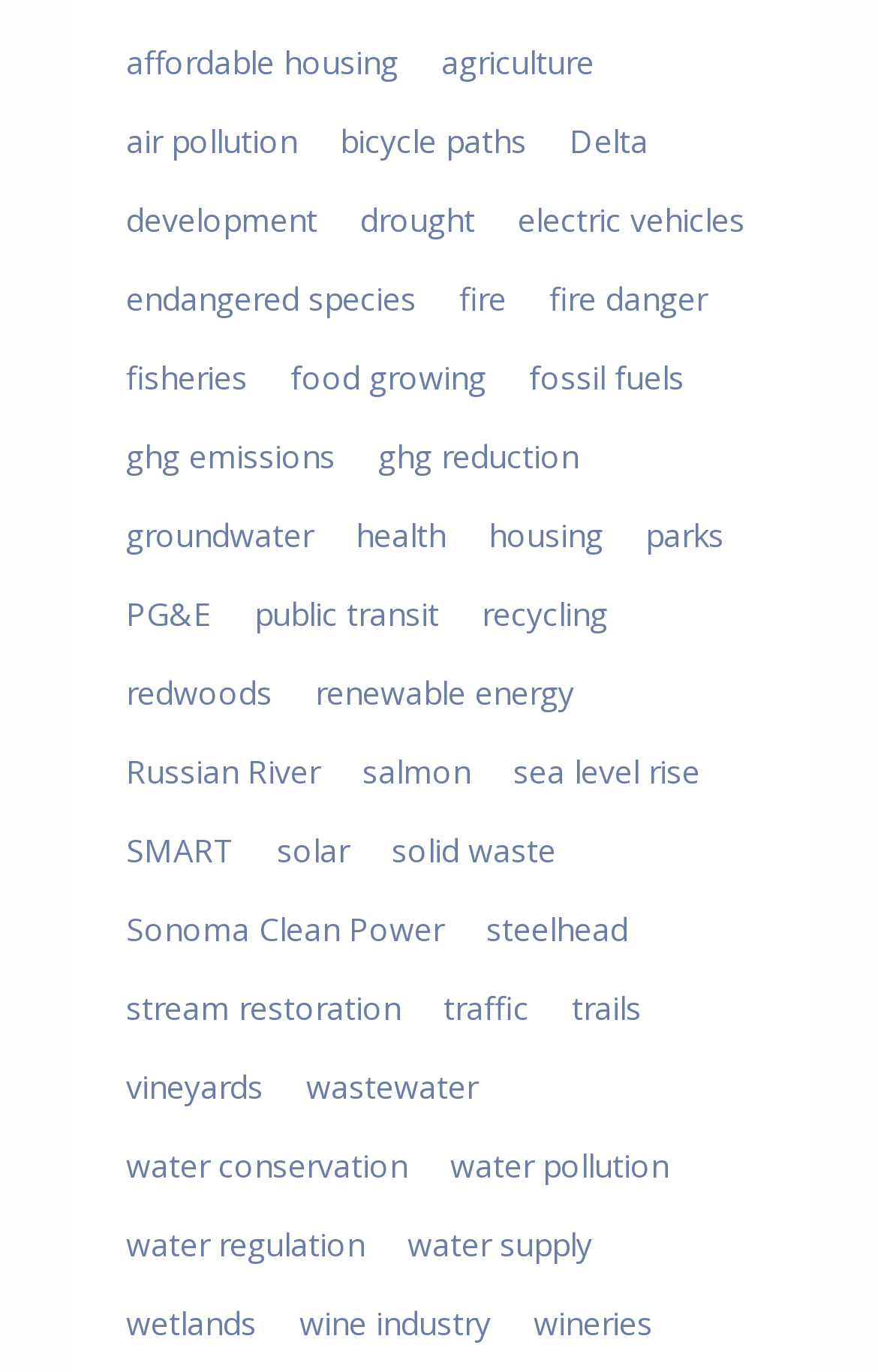Give a concise answer using one word or a phrase to the following question:
What is the first link in the navigation section?

affordable housing